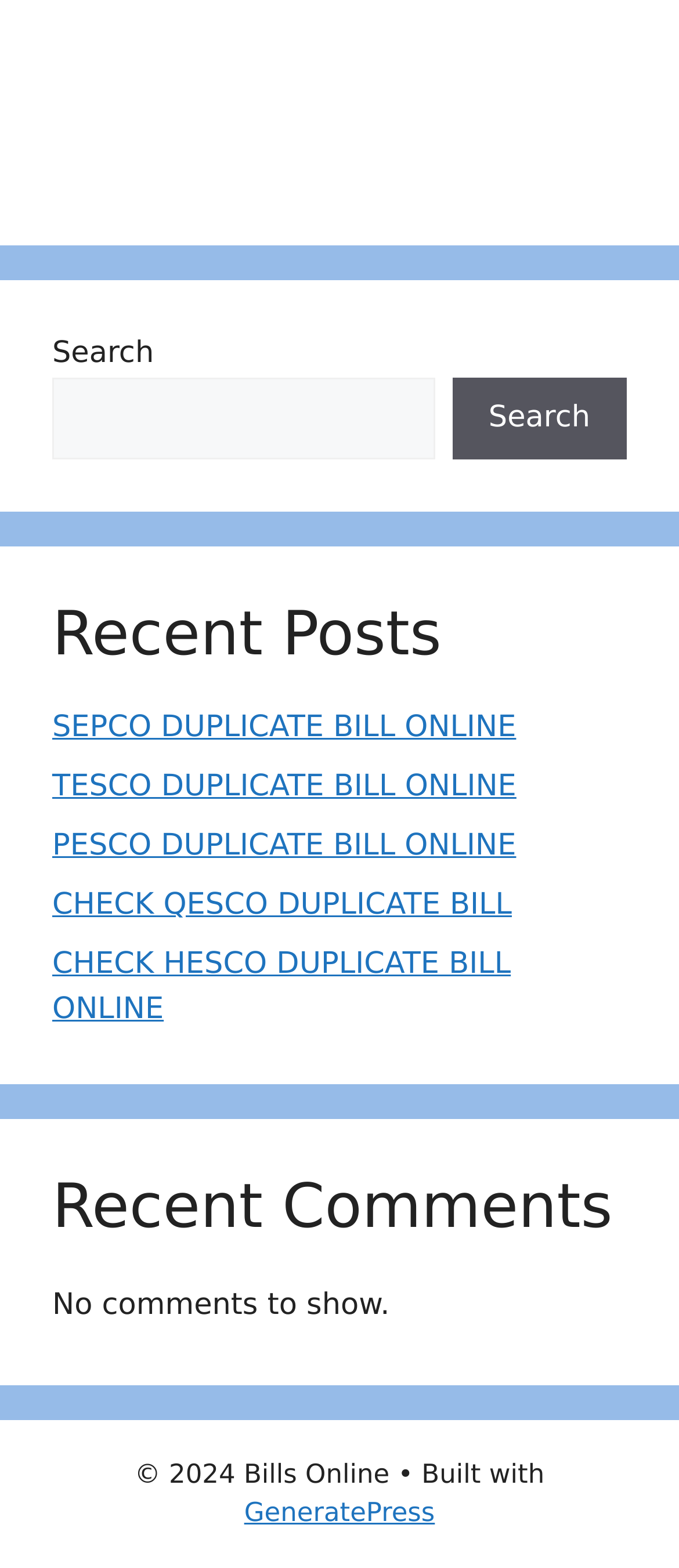What is the name of the theme used to build the website?
Please look at the screenshot and answer using one word or phrase.

GeneratePress